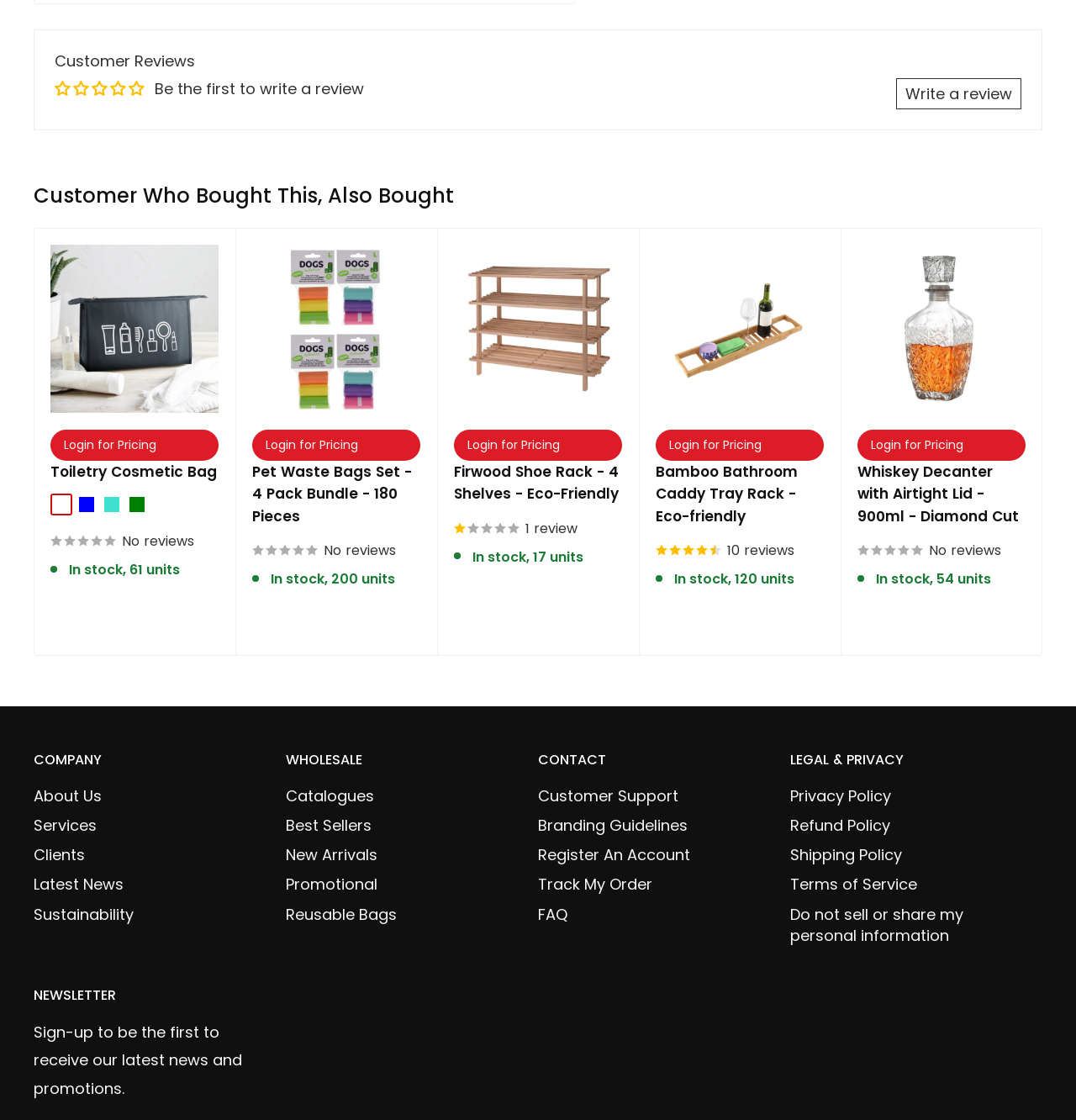Pinpoint the bounding box coordinates of the clickable element needed to complete the instruction: "Go to next page". The coordinates should be provided as four float numbers between 0 and 1: [left, top, right, bottom].

[0.955, 0.381, 0.982, 0.408]